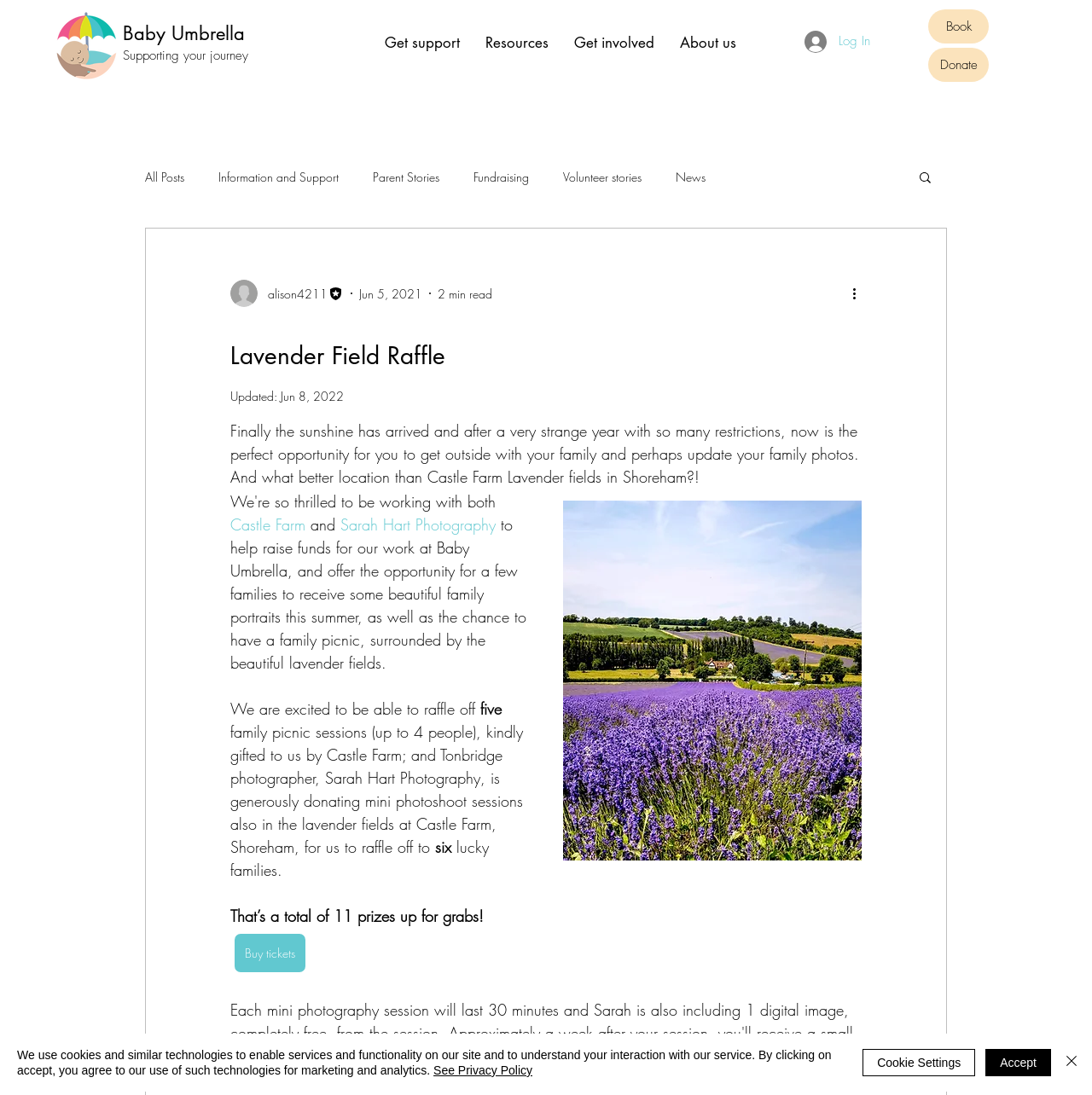Identify the main title of the webpage and generate its text content.

Lavender Field Raffle